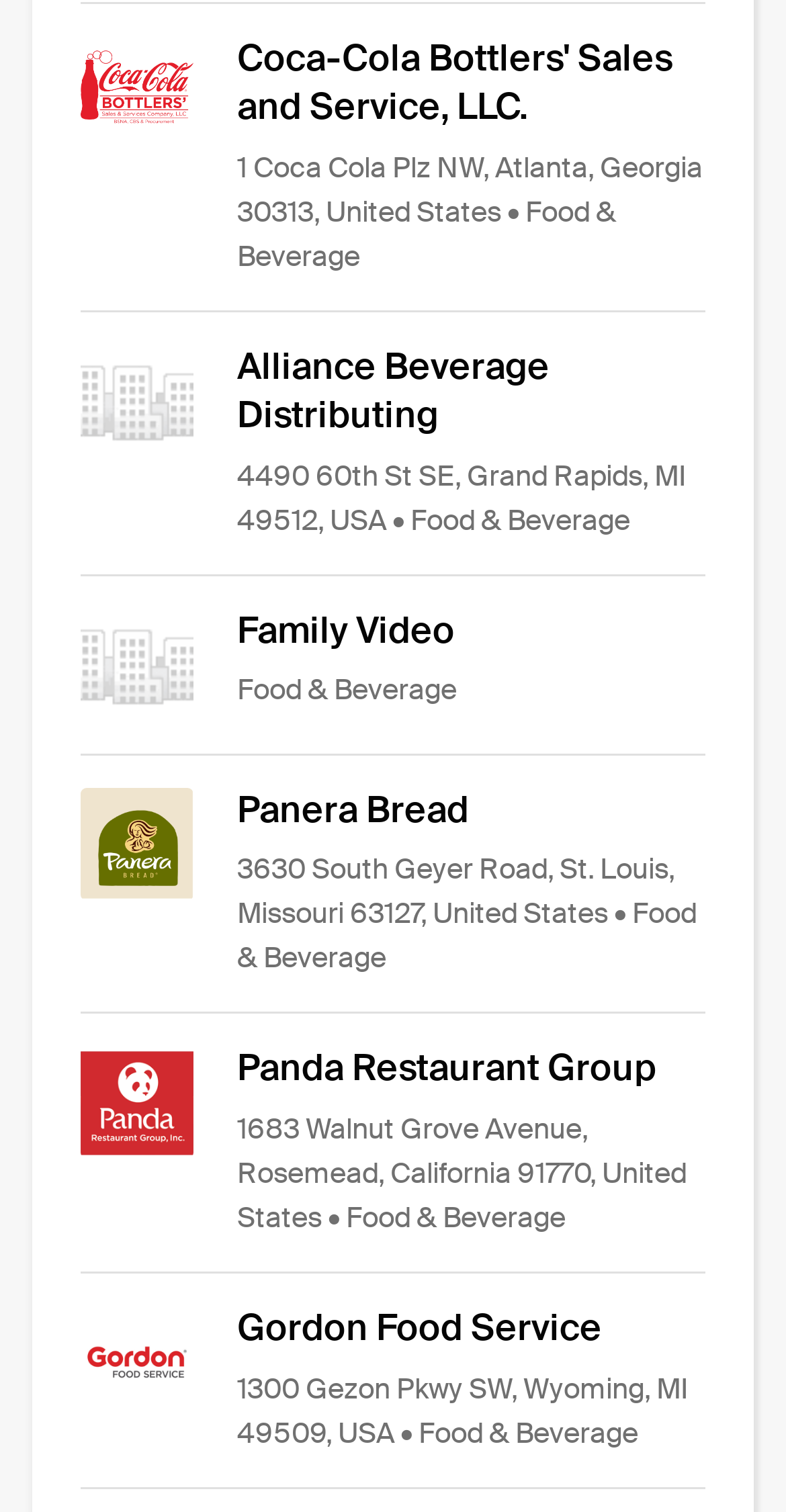What is the city of Panda Restaurant Group's location?
Please answer the question as detailed as possible based on the image.

I found the link 'Panda Restaurant Group' and its corresponding StaticText '1683 Walnut Grove Avenue, Rosemead, California 91770, United States' which indicates the city of the company's location.